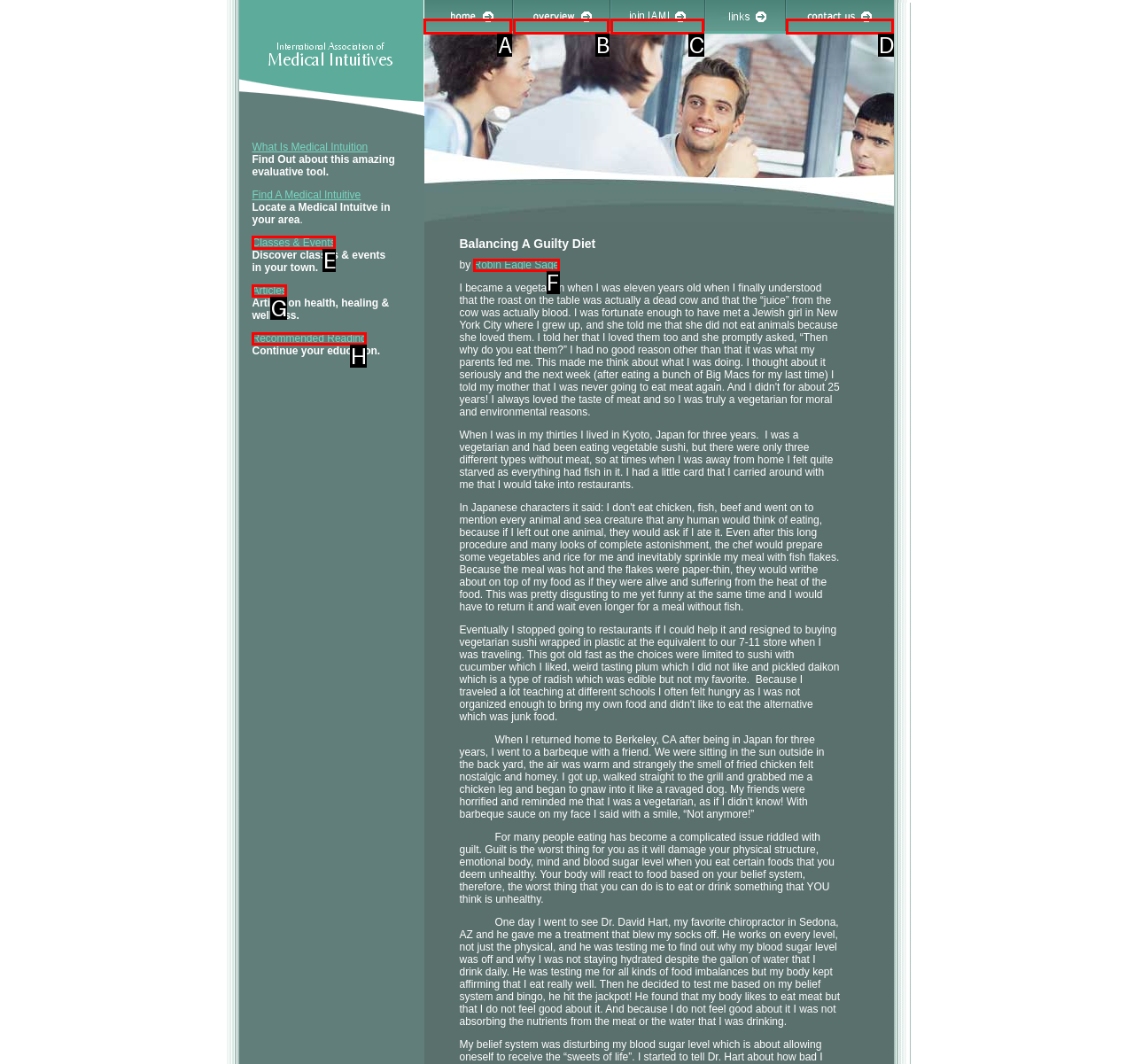Determine which option you need to click to execute the following task: Discover classes and events in your town. Provide your answer as a single letter.

E